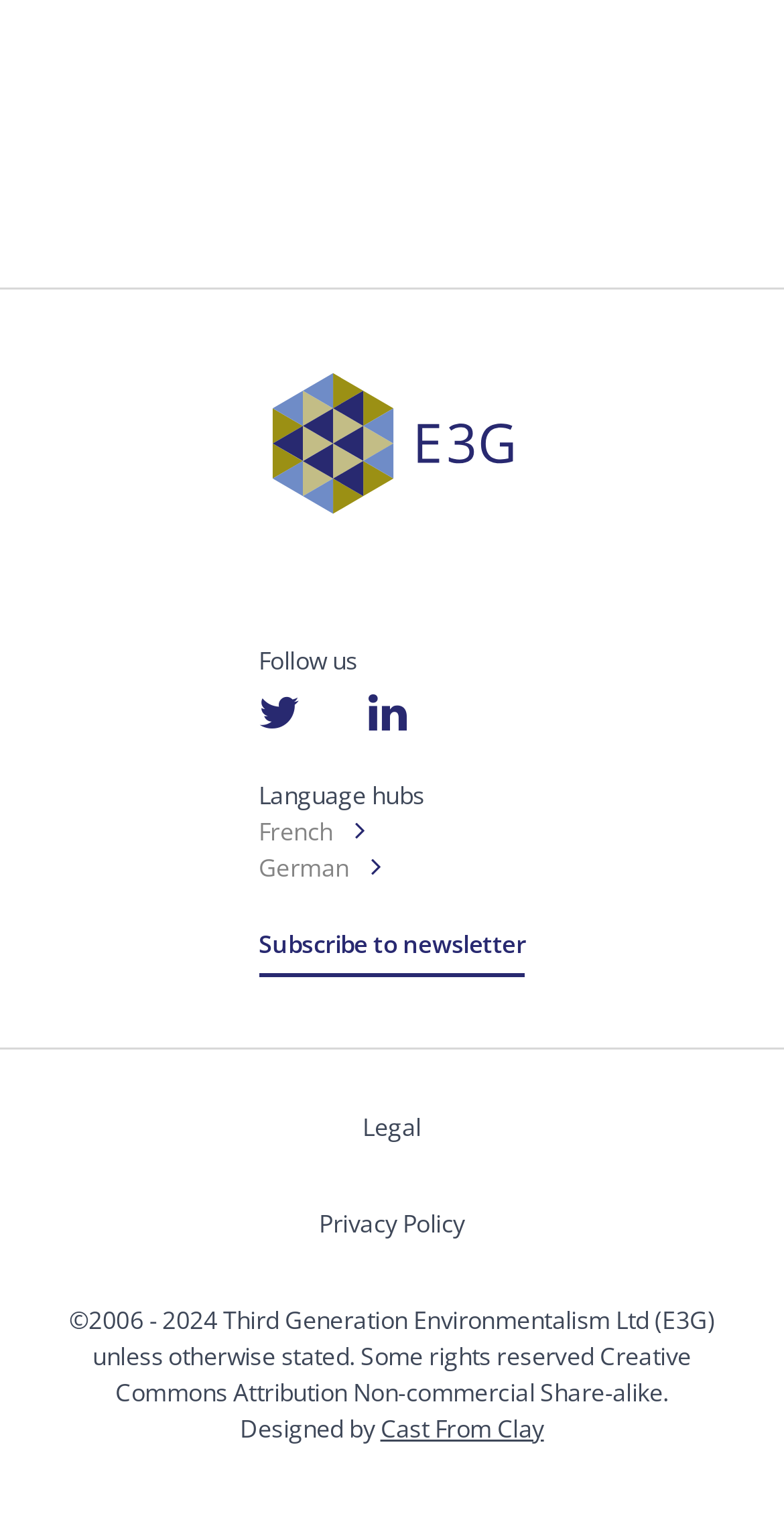Answer the question below with a single word or a brief phrase: 
What is the purpose of the 'Subscribe to newsletter' link?

To subscribe to newsletter